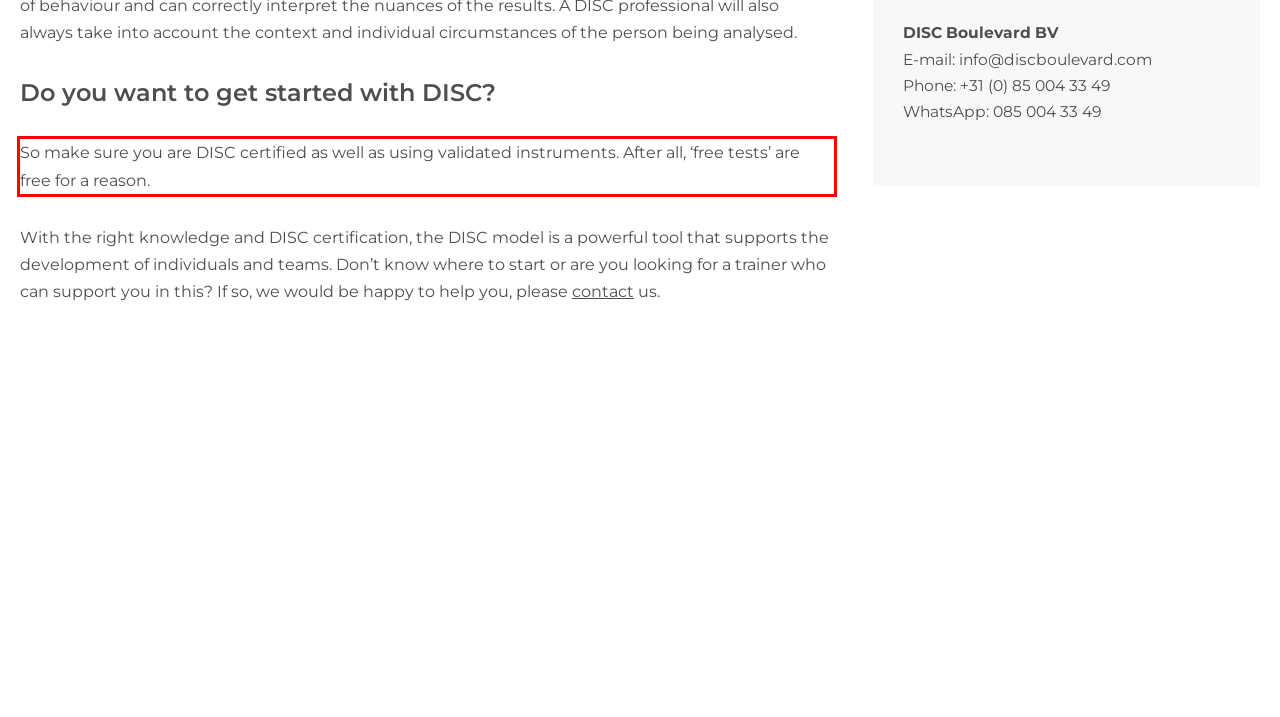Using the provided screenshot of a webpage, recognize the text inside the red rectangle bounding box by performing OCR.

So make sure you are DISC certified as well as using validated instruments. After all, ‘free tests’ are free for a reason.